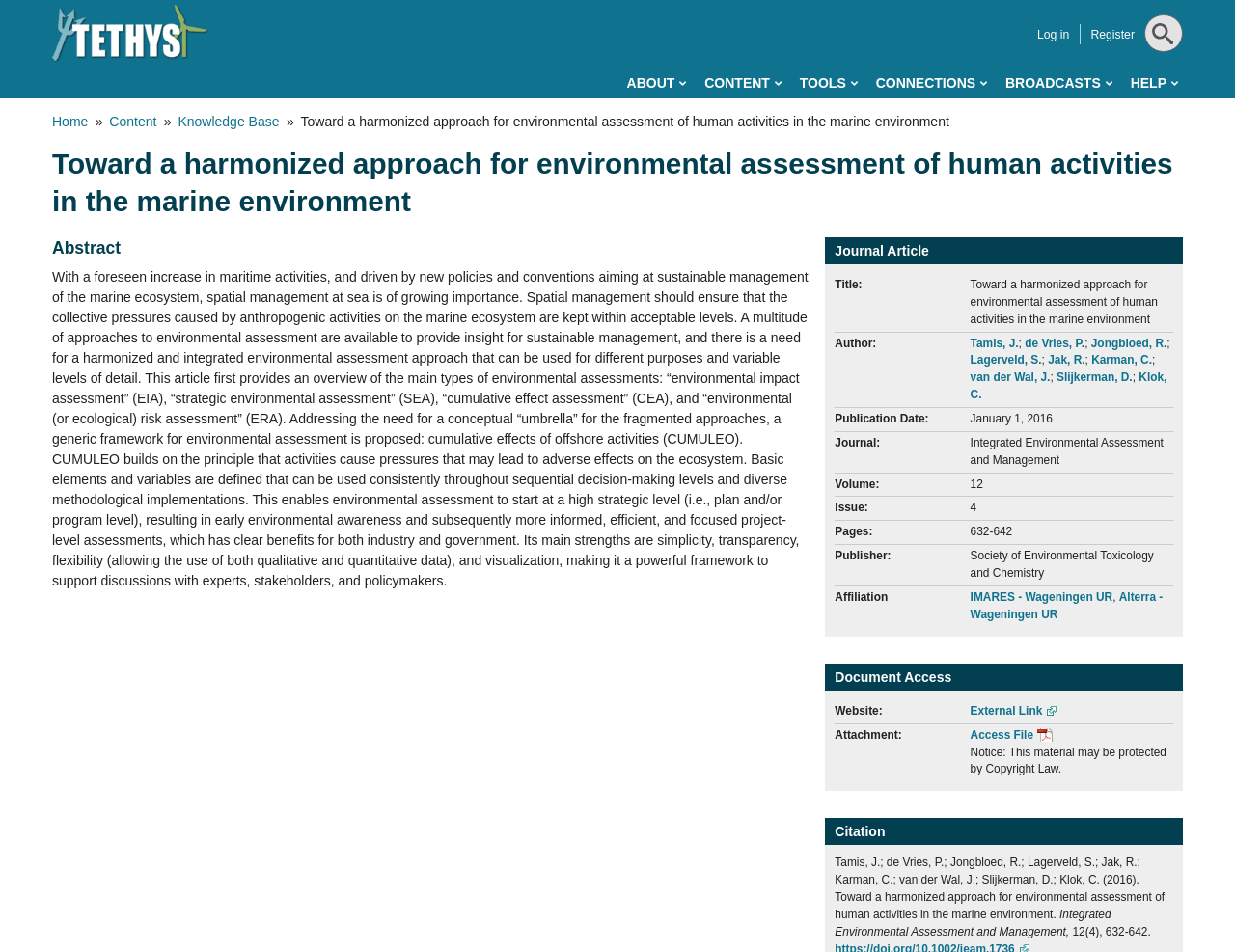Identify the bounding box of the UI component described as: "van der Wal, J.".

[0.786, 0.389, 0.85, 0.404]